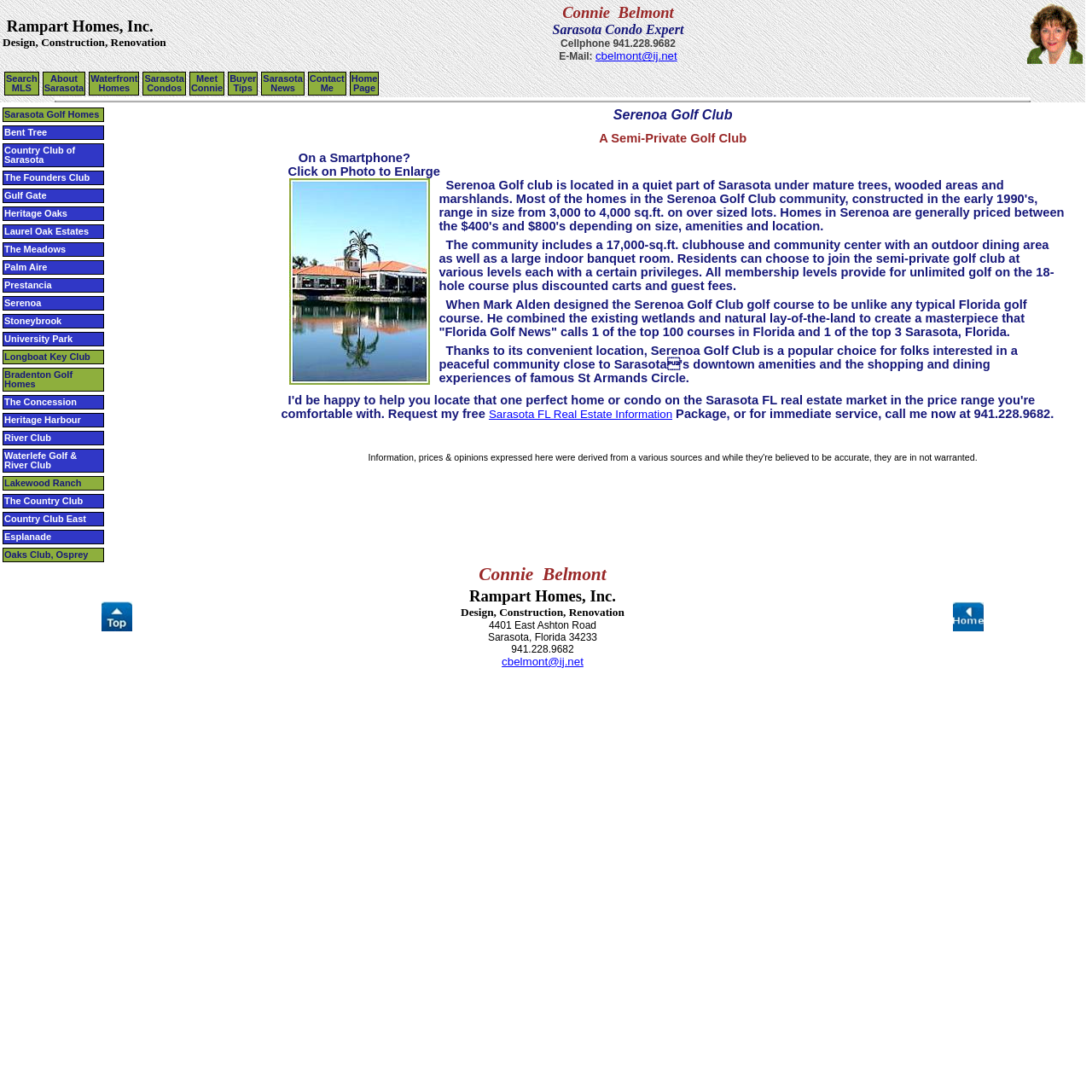What is the phone number of Connie Belmont?
From the image, provide a succinct answer in one word or a short phrase.

941.228.9682